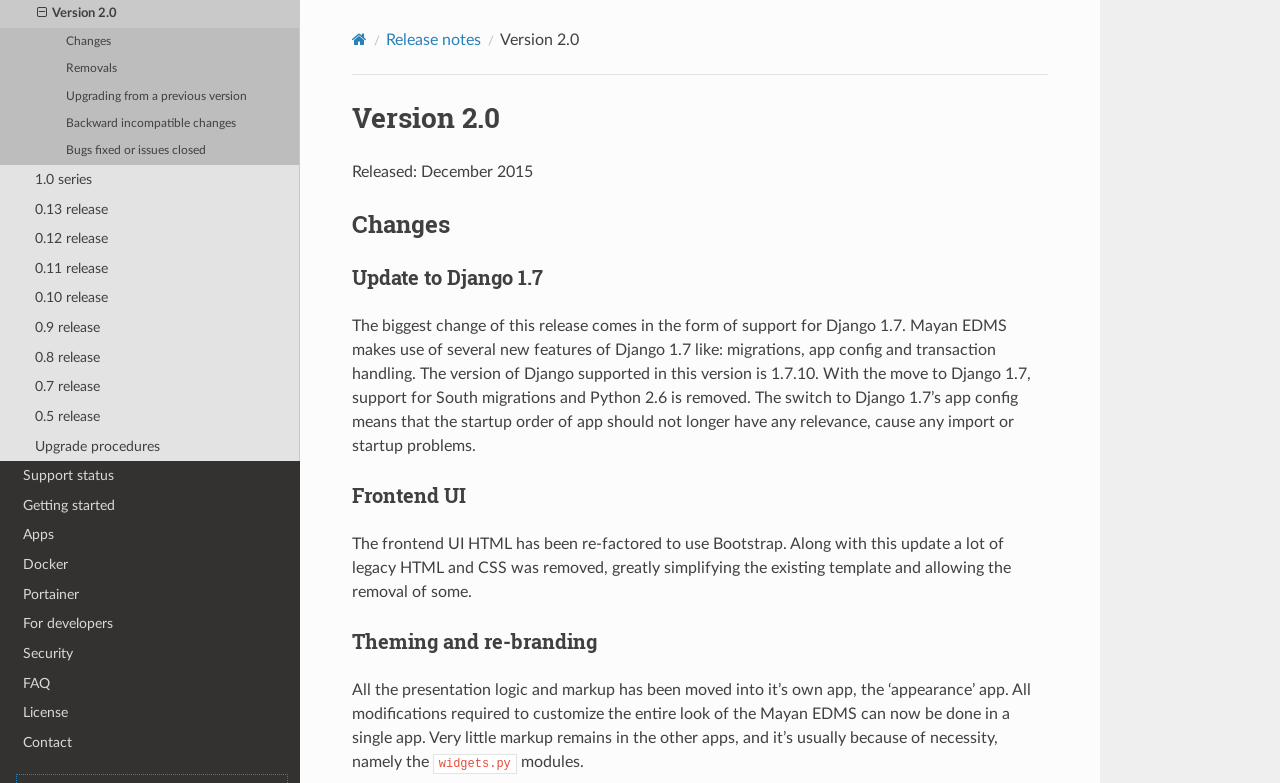Locate the bounding box coordinates of the area you need to click to fulfill this instruction: 'Click the 'Home' link'. The coordinates must be in the form of four float numbers ranging from 0 to 1: [left, top, right, bottom].

[0.275, 0.039, 0.287, 0.061]